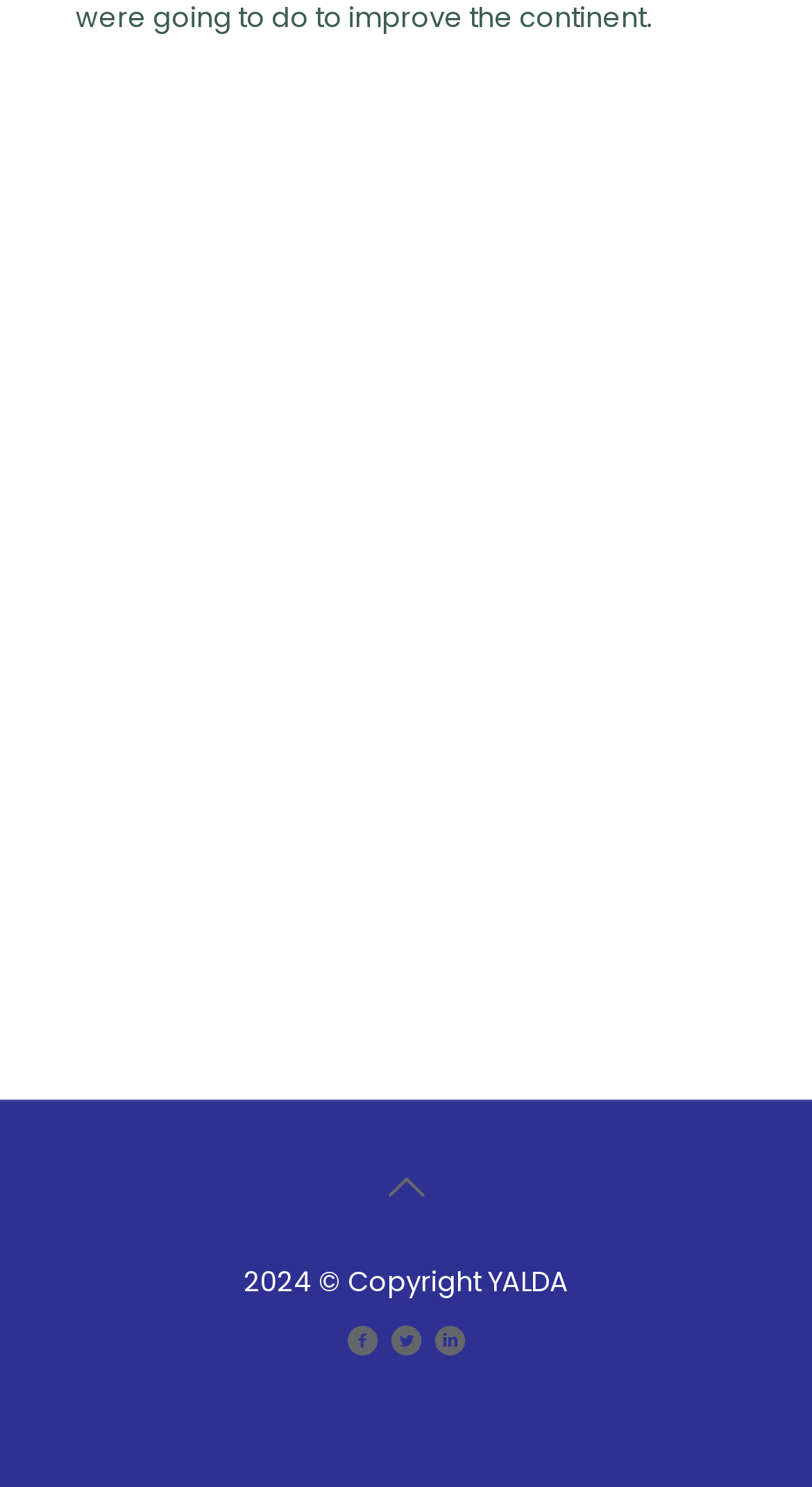Examine the image and give a thorough answer to the following question:
What is the copyright year?

I found the copyright year by looking at the bottom of the webpage, where I saw the text '2024 © Copyright YALDA'.